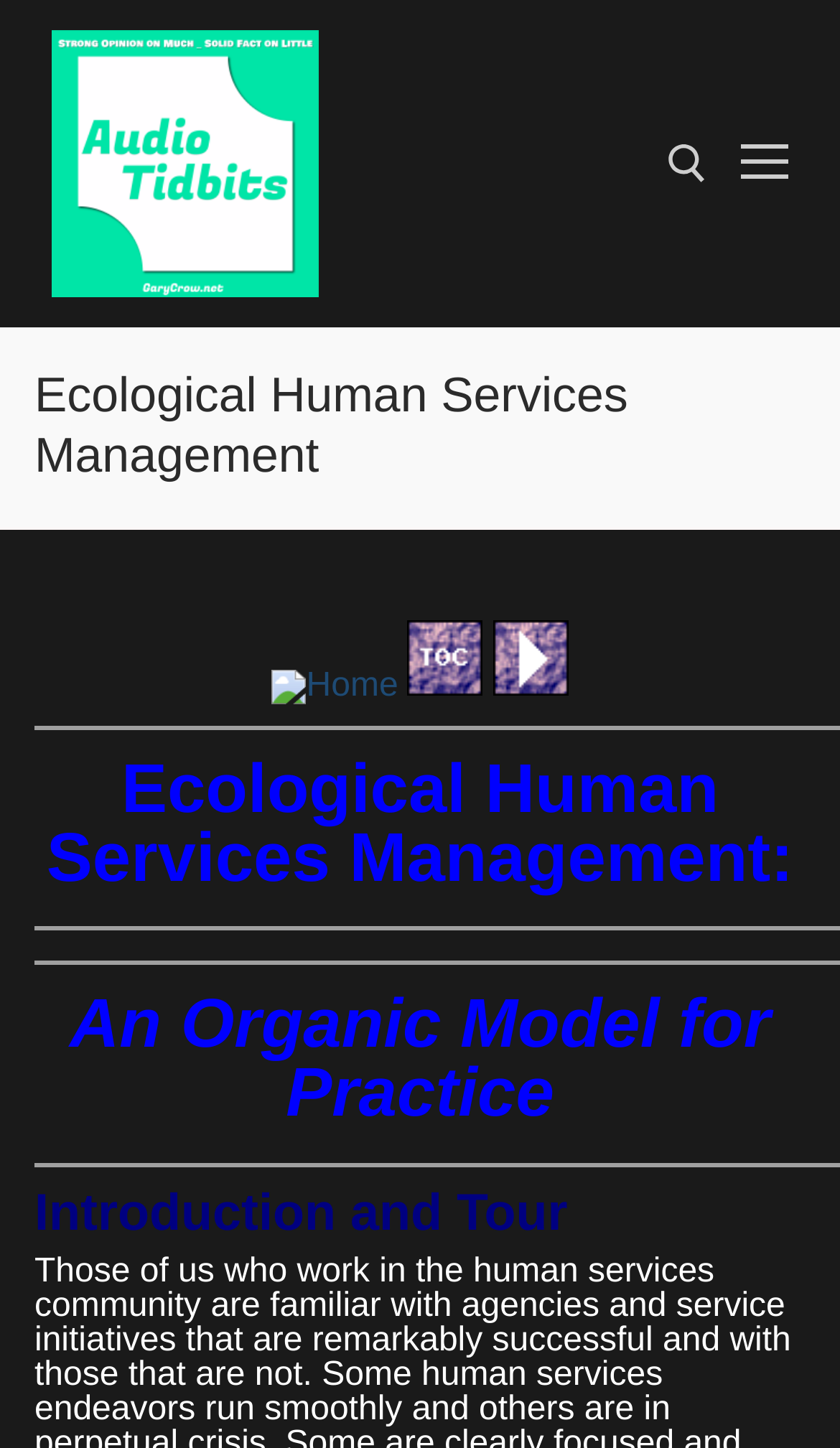Please determine the bounding box coordinates of the element's region to click in order to carry out the following instruction: "open search tool". The coordinates should be four float numbers between 0 and 1, i.e., [left, top, right, bottom].

[0.795, 0.1, 0.841, 0.126]